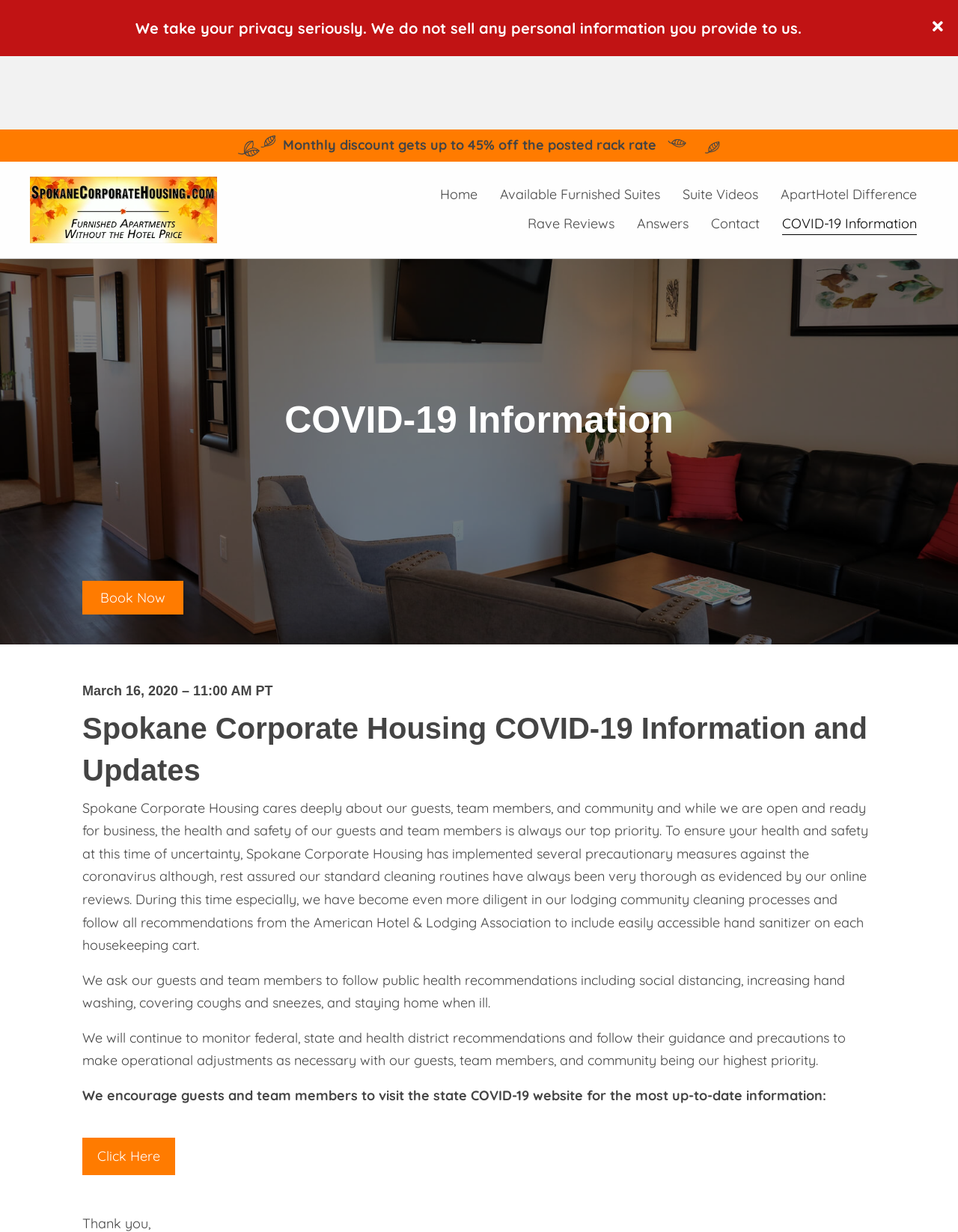What is the purpose of the hand sanitizer on each housekeeping cart?
Answer the question with as much detail as possible.

According to the webpage, Spokane Corporate Housing has implemented precautionary measures against the coronavirus, including easily accessible hand sanitizer on each housekeeping cart, to ensure the health and safety of their guests and team members.